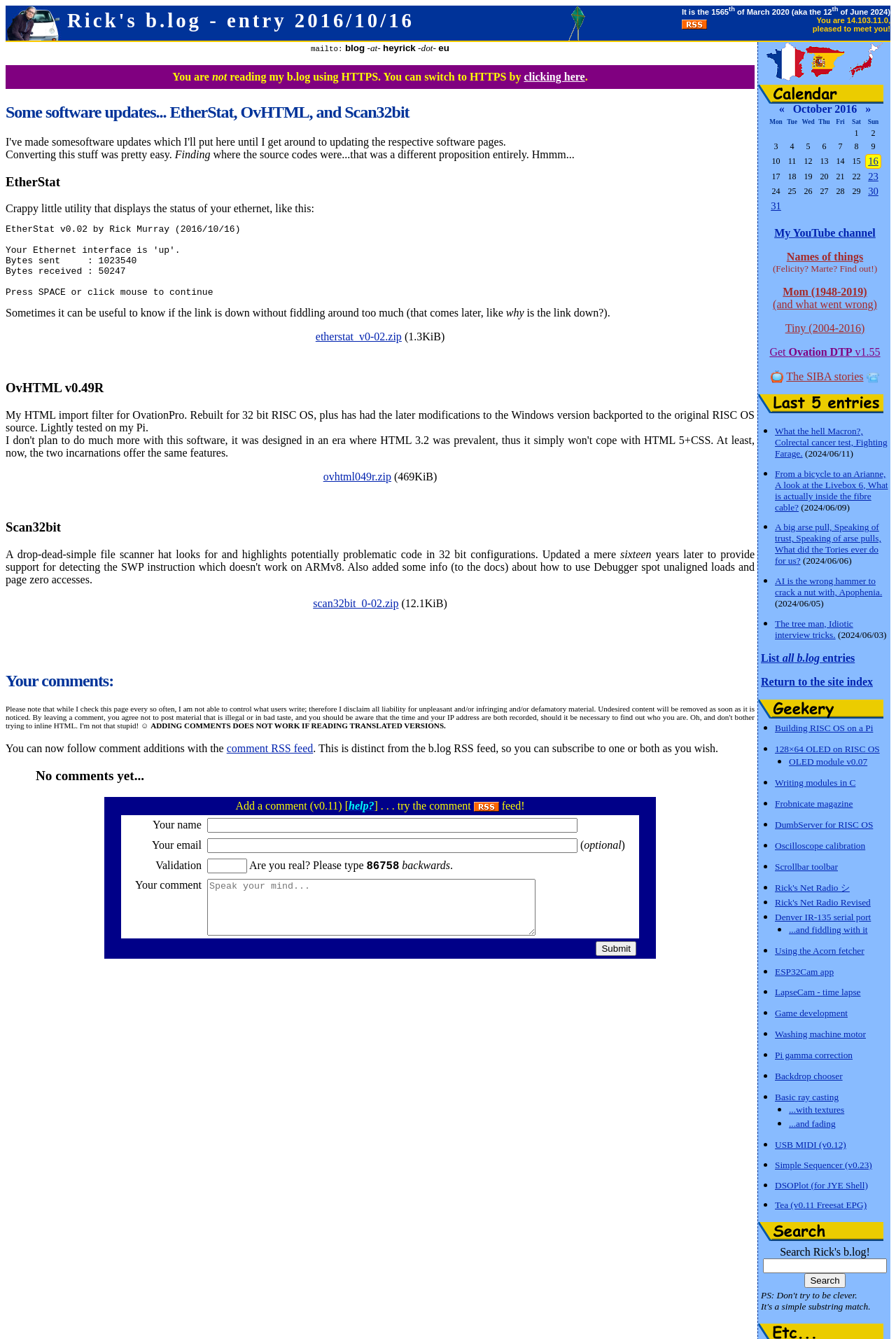Please locate the UI element described by "Scrollbar toolbar" and provide its bounding box coordinates.

[0.865, 0.642, 0.935, 0.651]